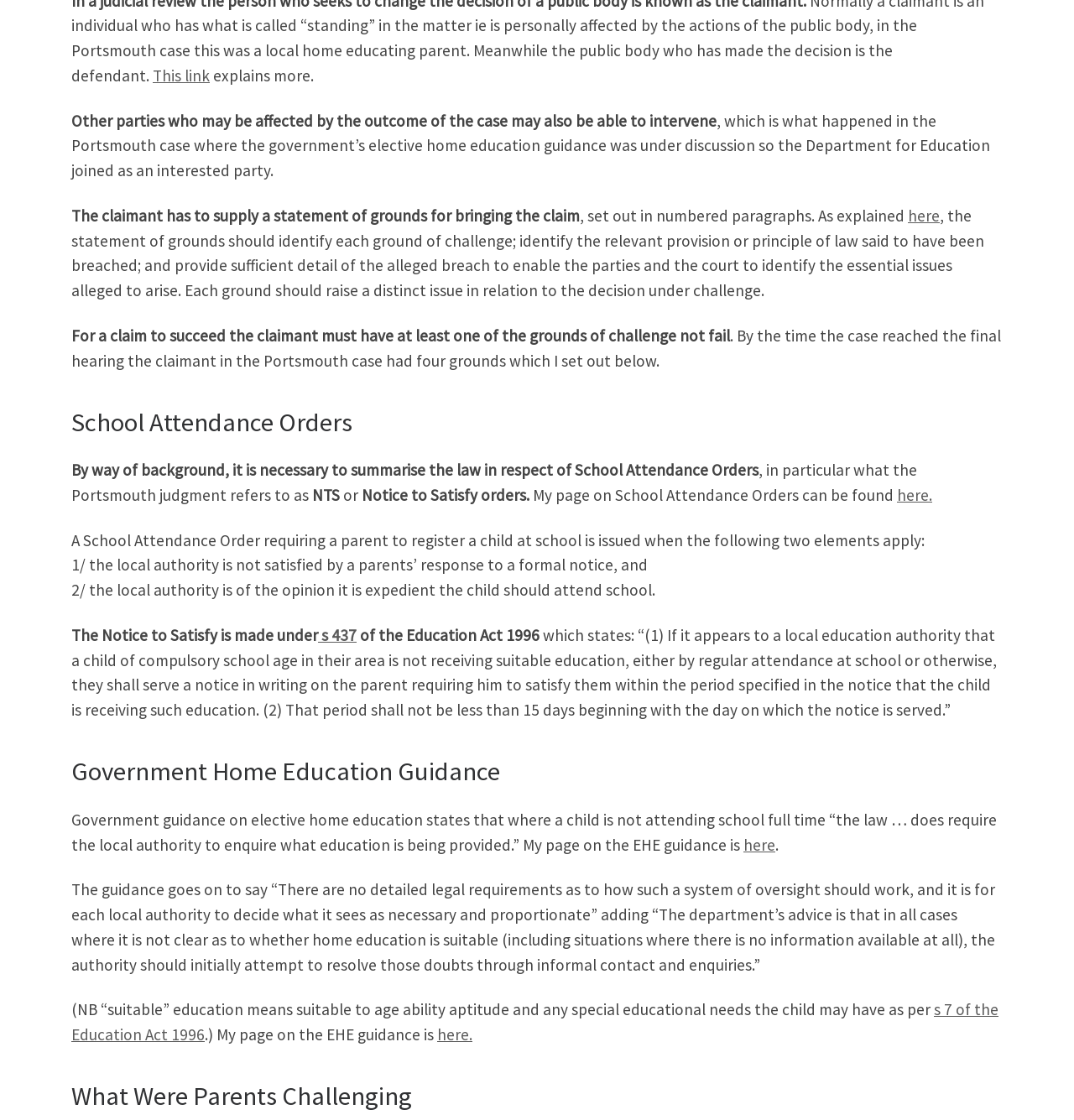Determine the bounding box for the UI element described here: "here".

[0.845, 0.183, 0.875, 0.201]